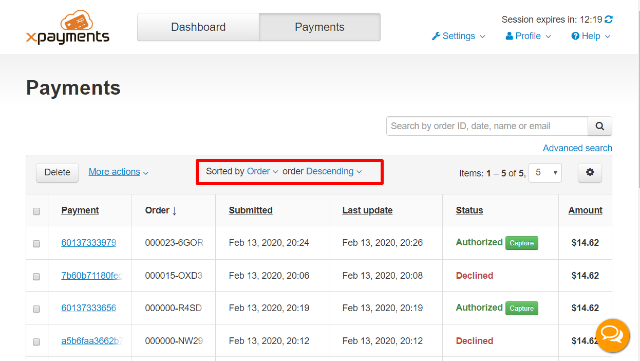Give an elaborate caption for the image.

The image showcases the "Payments" page of the X-Payments dashboard, focusing on a table that displays payment transactions. Prominently highlighted in a red box at the top of the table is the sorting option, indicating that the payments are currently "Sorted by Order" in a "Descending" order. This section allows users to manage the view of their payment transactions effectively. Below the sorting options, several columns are presented including "Payment," "Order," "Submitted," "Last Update," "Status," and "Amount." 

The displayed transaction details depict various payments with their unique identifiers, status updates reflecting whether they are authorized or declined, and the corresponding amounts. A total of five transactions is shown, with the table indicating navigation to review more items. The layout is designed for clarity, providing users with essential tools to filter and sort their payment data efficiently.